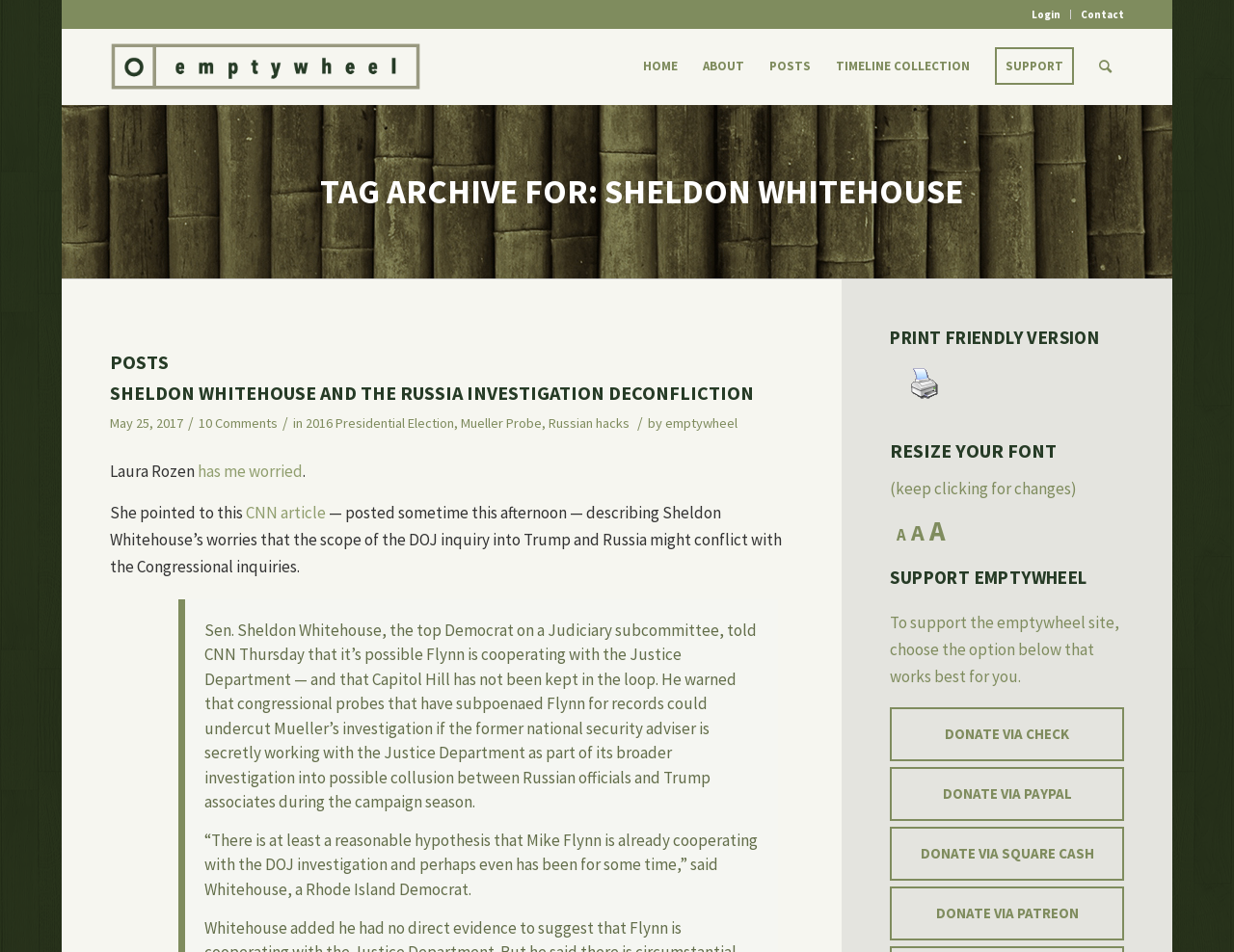Please find the bounding box coordinates of the element that needs to be clicked to perform the following instruction: "Go to the HOME page". The bounding box coordinates should be four float numbers between 0 and 1, represented as [left, top, right, bottom].

[0.511, 0.029, 0.559, 0.11]